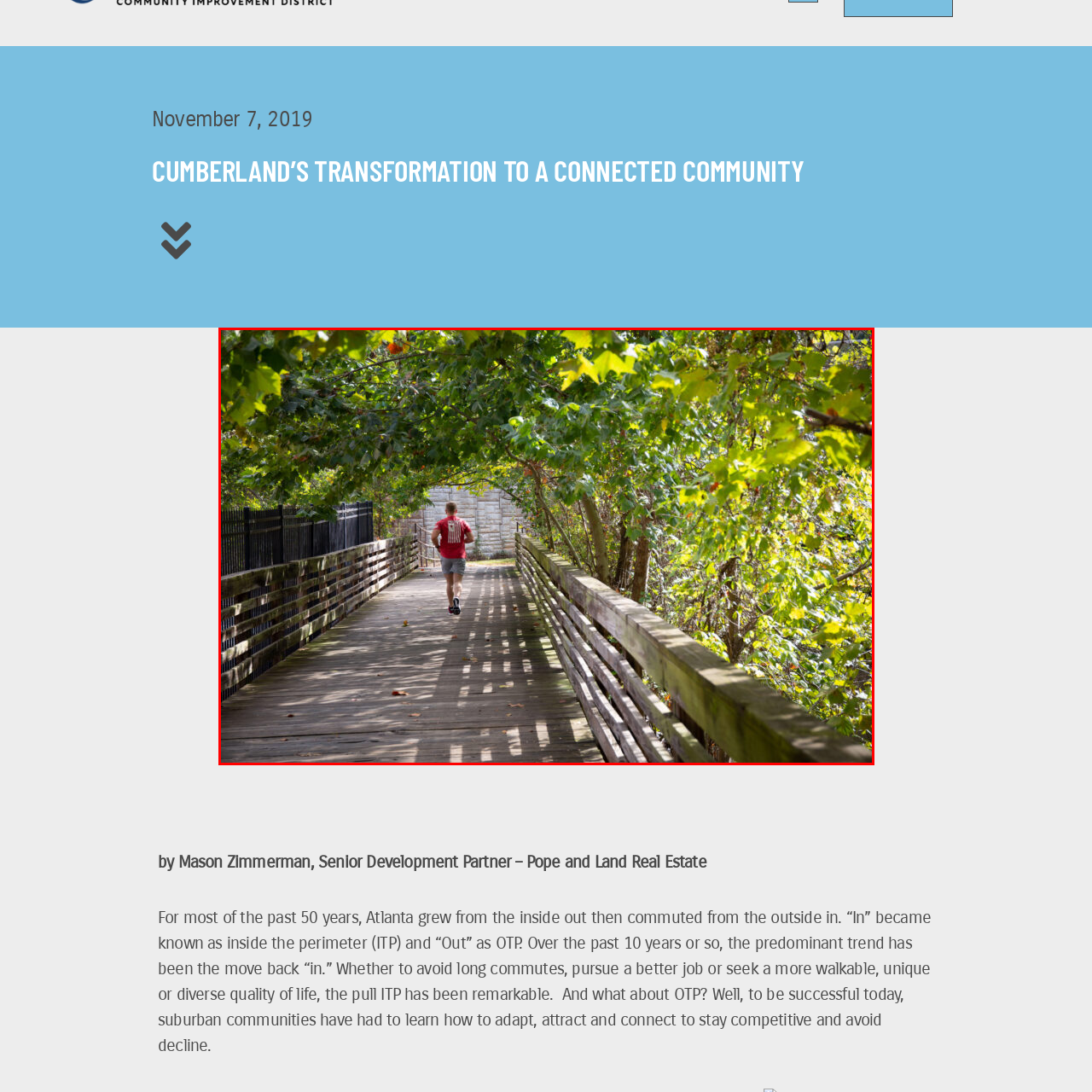What is the atmosphere of the trail?  
Observe the image highlighted by the red bounding box and supply a detailed response derived from the visual information in the image.

The caption describes the scene as having a 'tranquil yet active atmosphere', which suggests a peaceful environment that is also conducive to physical activity.